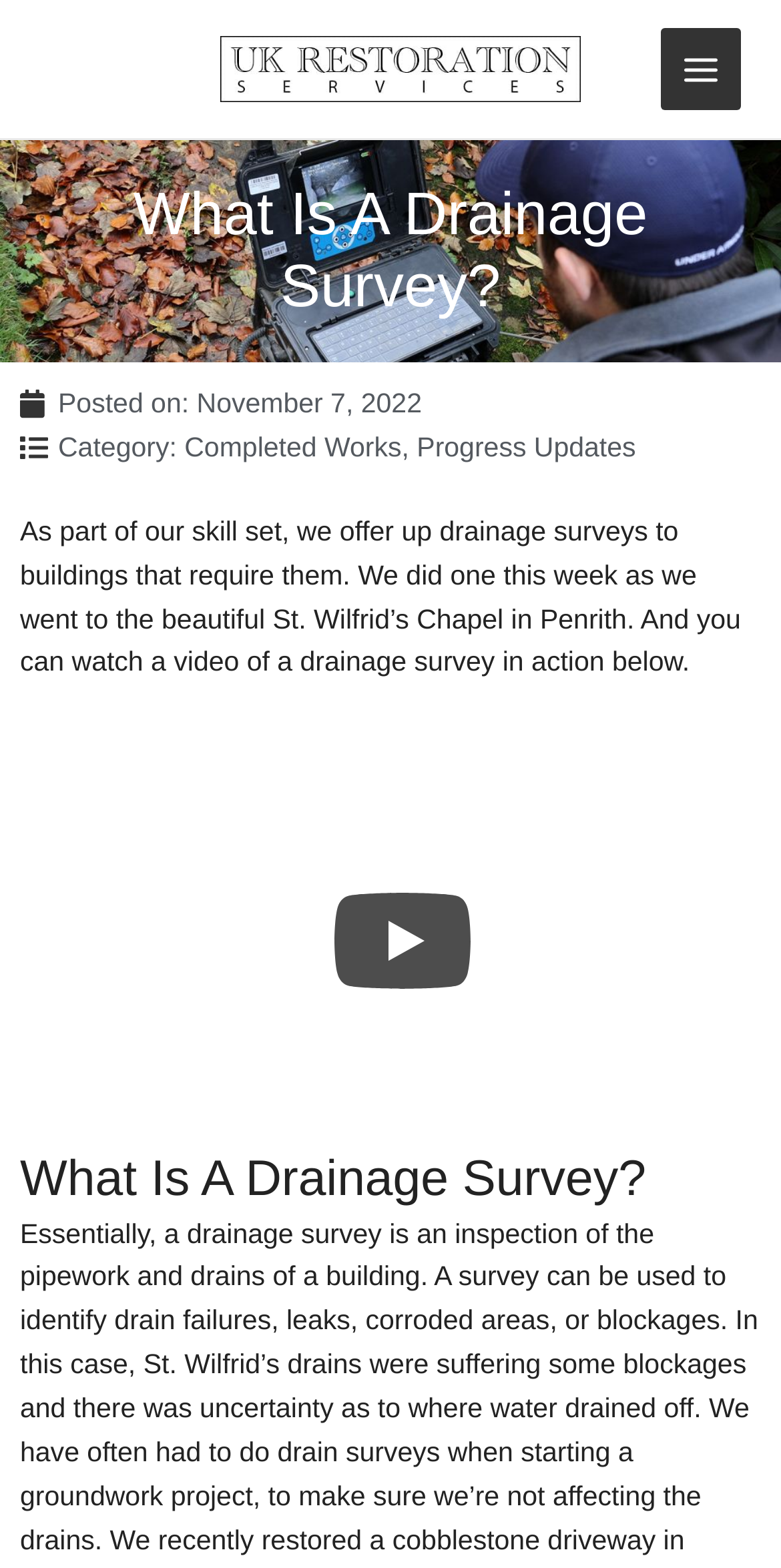What can be used to identify drain failures?
Please utilize the information in the image to give a detailed response to the question.

Based on the webpage content, a drainage survey can be used to identify drain failures, which is mentioned as one of the purposes of conducting a drainage survey.